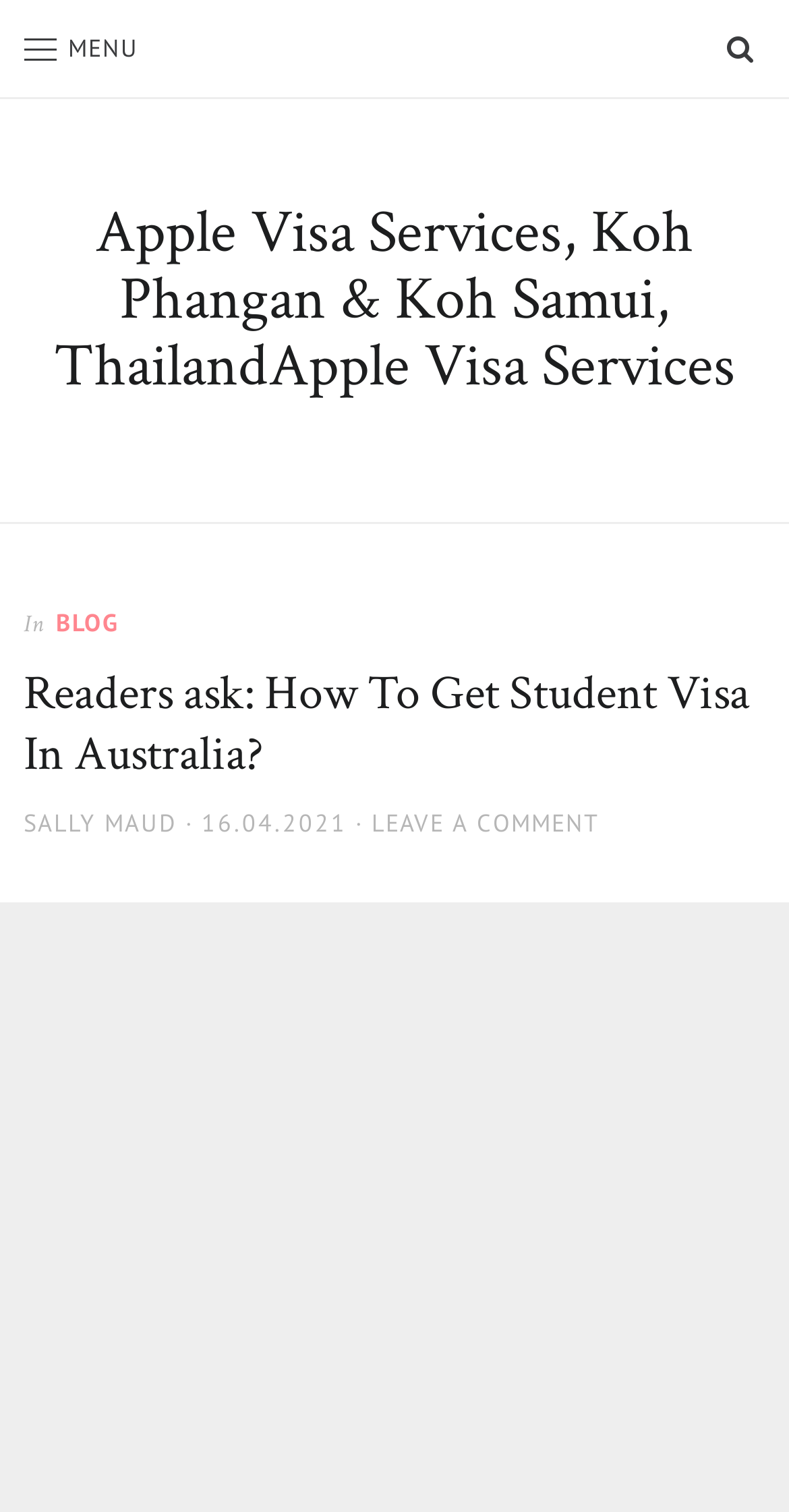Using the element description: "Search", determine the bounding box coordinates for the specified UI element. The coordinates should be four float numbers between 0 and 1, [left, top, right, bottom].

[0.908, 0.008, 0.97, 0.057]